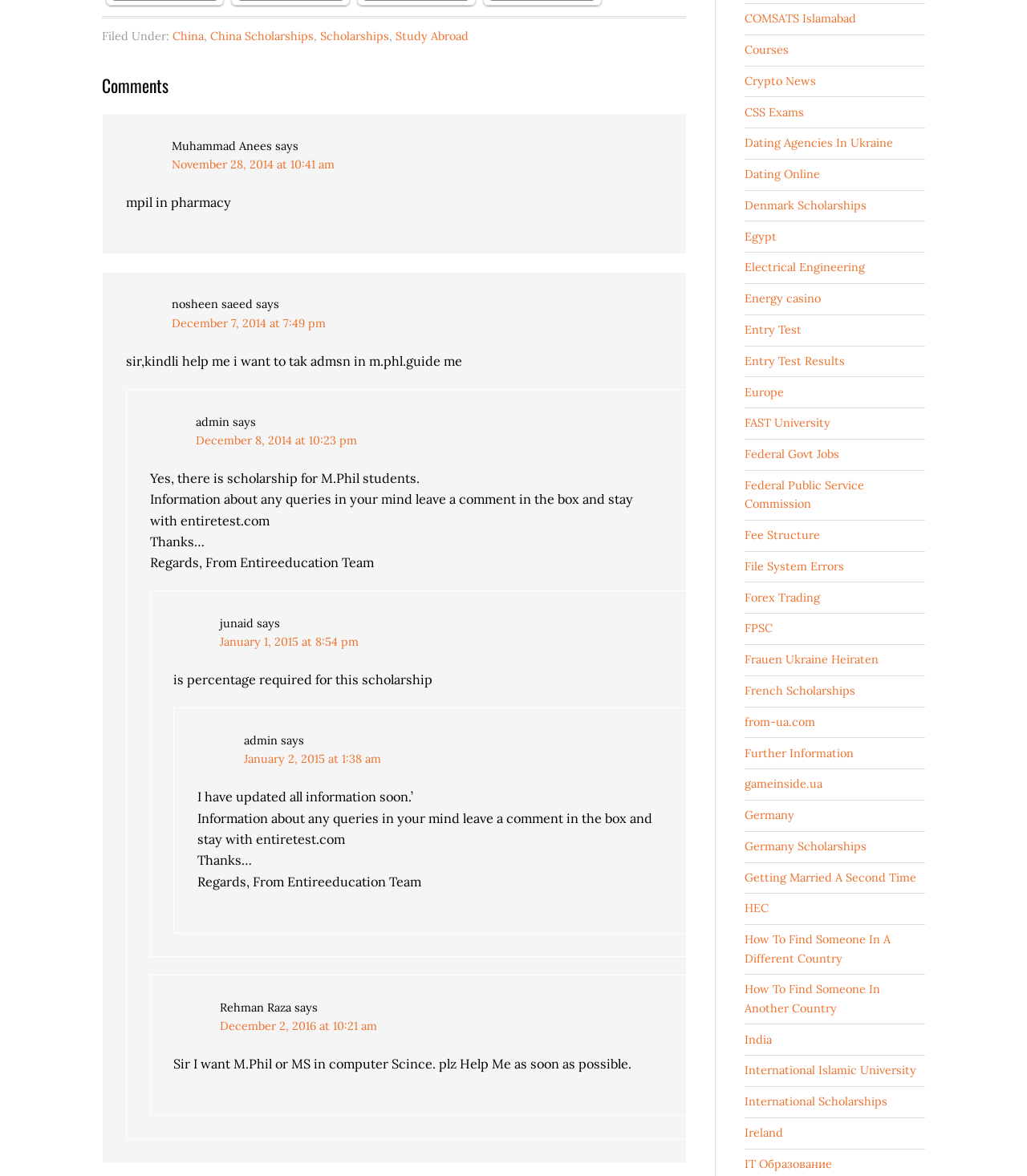Extract the bounding box coordinates for the UI element described as: "Frauen Ukraine Heiraten".

[0.806, 0.859, 0.951, 0.873]